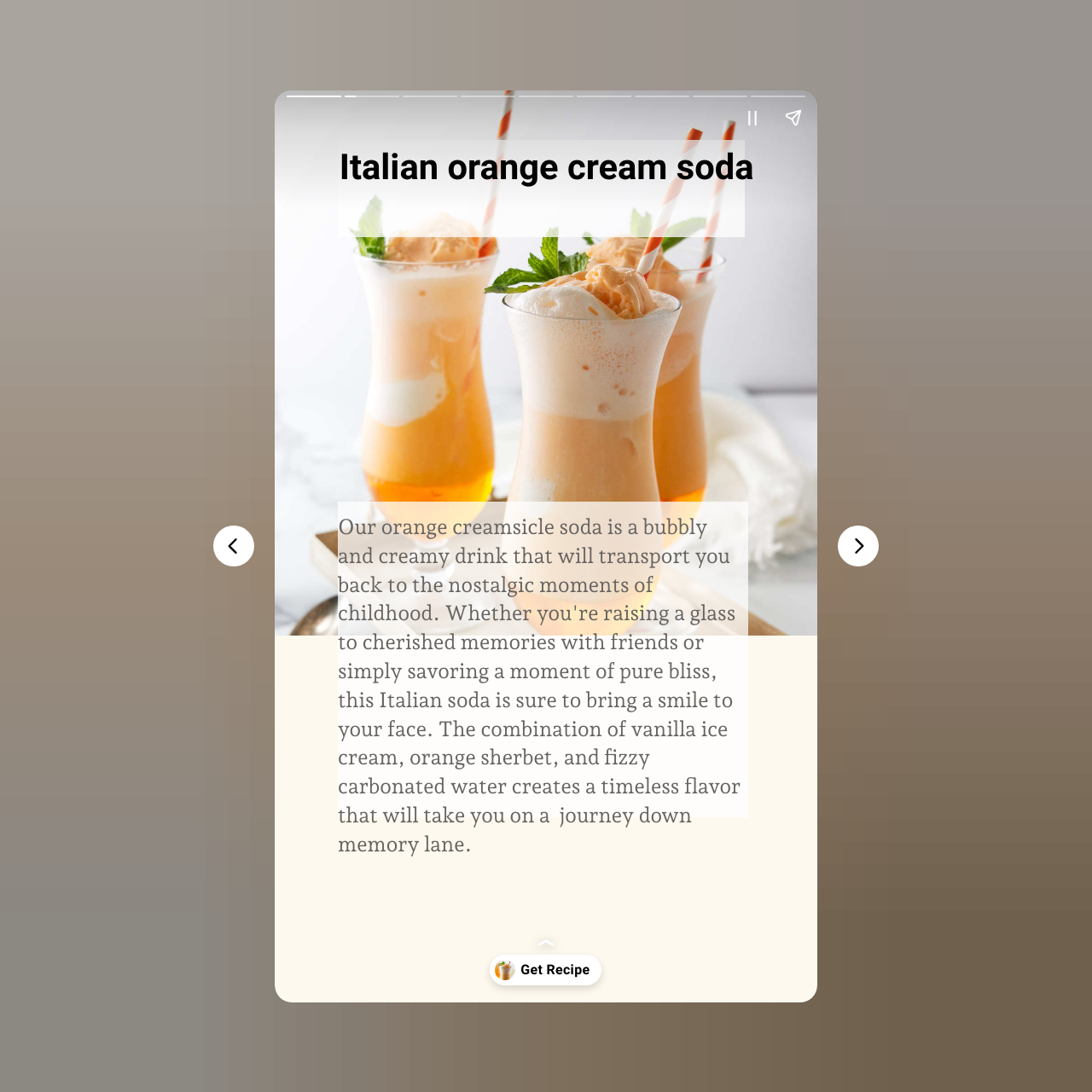Generate a thorough description of the webpage.

The webpage is about Italian orange cream soda, a bubbly and creamy drink that evokes nostalgic childhood memories. At the top of the page, there is a large image showcasing several glasses of orange creamsicle soda with paper straws, taking up about half of the page's width and height. Below the image, there is a heading that reads "Italian orange cream soda" in a prominent font.

To the right of the image, there is a button labeled "Get Recipe" with a small icon next to it. The button is positioned near the bottom of the image. Above the "Get Recipe" button, there is a section with two buttons, "Pause story" and "Share story", which are aligned horizontally and situated near the top of the image.

On the left side of the page, there are two navigation buttons, "Previous page" and "Next page", placed vertically near the middle of the page. Additionally, there is a canvas element that spans the entire page, suggesting that it might be used for background styling or other visual effects.

The page also has two complementary sections, one above the "Get Recipe" button and another below the image, which may contain additional information or decorative elements. Overall, the page has a clean and simple layout, with a focus on showcasing the Italian orange cream soda and providing easy access to the recipe.